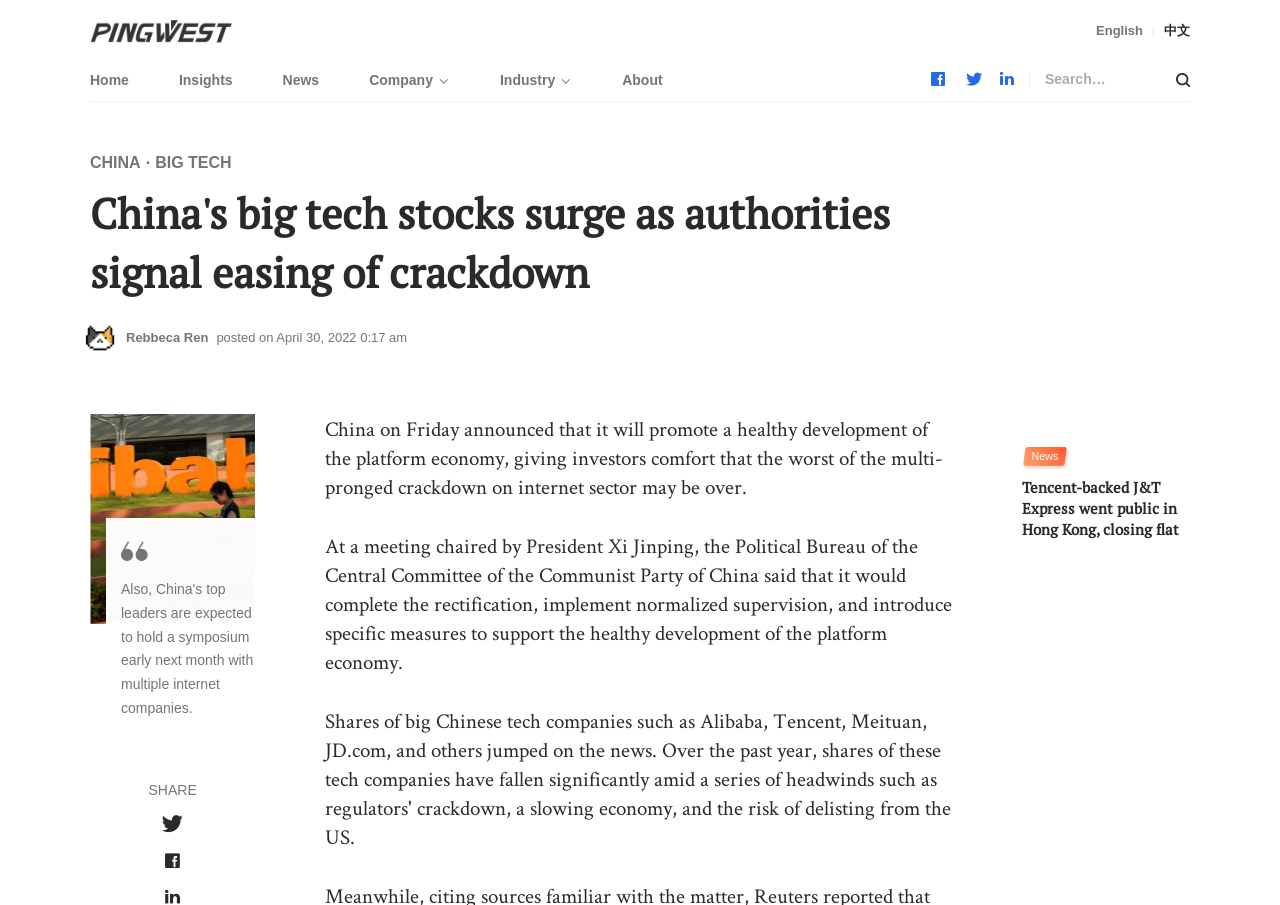Please determine the bounding box coordinates of the element to click on in order to accomplish the following task: "Switch to English". Ensure the coordinates are four float numbers ranging from 0 to 1, i.e., [left, top, right, bottom].

[0.856, 0.025, 0.893, 0.045]